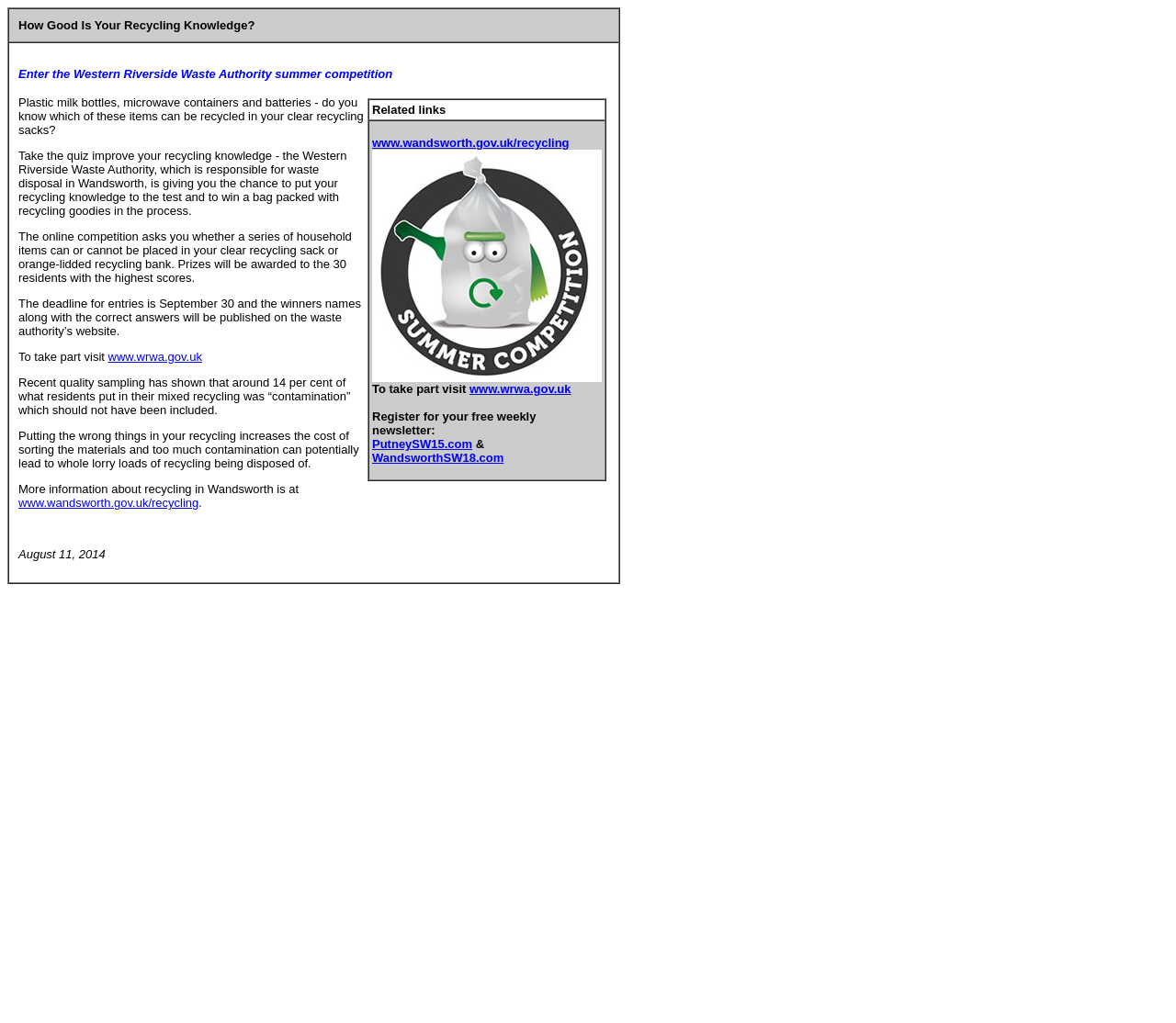Find the UI element described as: "www.wrwa.gov.uk" and predict its bounding box coordinates. Ensure the coordinates are four float numbers between 0 and 1, [left, top, right, bottom].

[0.399, 0.373, 0.486, 0.387]